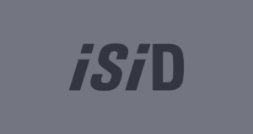What is the purpose of the Causal-Chain Search app?
Analyze the image and provide a thorough answer to the question.

The Causal-Chain Search app is designed to help users extract meaningful insights from financial statements by inputting keywords, thereby enabling them to better understand economic events and their interconnections, which is a key aspect of the company's mission to simplify complex financial data.